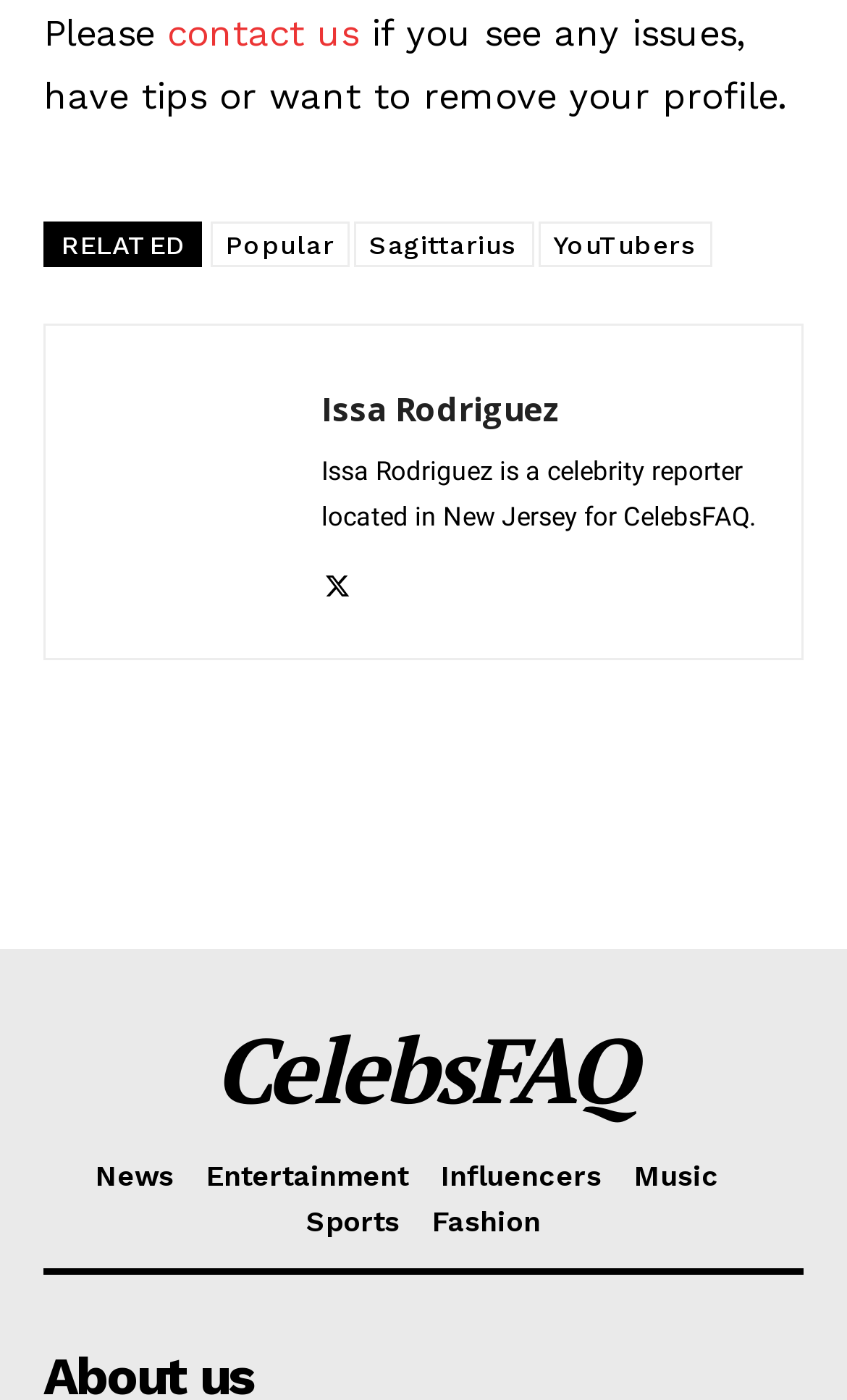Ascertain the bounding box coordinates for the UI element detailed here: "Issa Rodriguez". The coordinates should be provided as [left, top, right, bottom] with each value being a float between 0 and 1.

[0.379, 0.276, 0.892, 0.309]